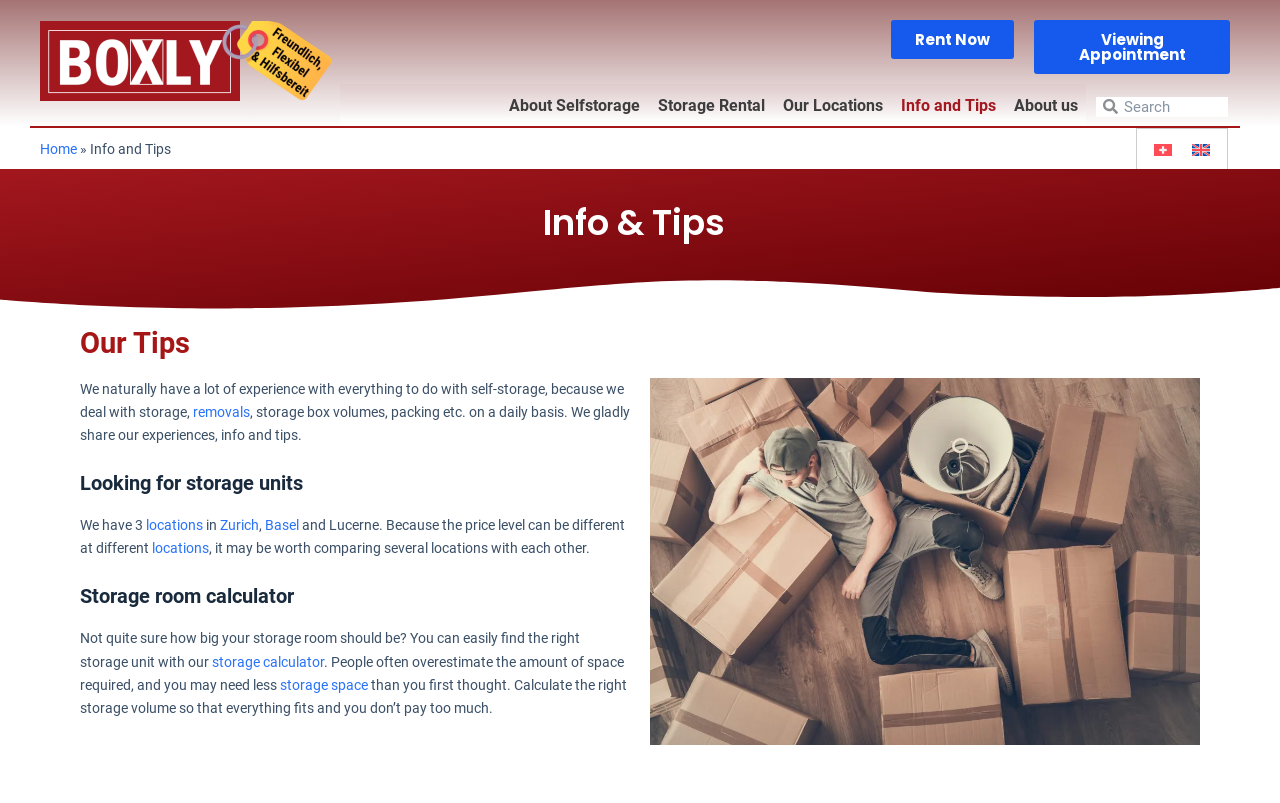Summarize the webpage comprehensively, mentioning all visible components.

The webpage is about self-storage, specifically providing information and tips about storage. At the top left corner, there is a link to skip to the content. Next to it is the logo of BOXLY Selfstorage, which is an image with a link to the homepage. On the top right corner, there are two prominent links: "Rent Now" and "Viewing Appointment".

Below the logo, there is a navigation menu with several links, including "About Selfstorage", "Storage Rental", "Our Locations", "Info and Tips", and "About us". To the right of the navigation menu, there is a search box.

The main content of the webpage is divided into several sections. The first section has a heading "Info & Tips" and provides an introduction to the self-storage experience of BOXLY. The text explains that the company shares its experiences, information, and tips about self-storage.

The next section has a heading "Our Tips" and discusses the importance of considering storage box volumes, packing, and other related topics. There is a link to "removals" in this section.

The following section has a heading "Looking for storage units" and mentions that BOXLY has three locations: Zurich, Basel, and Lucerne. There are links to each location.

The next section has a heading "Storage room calculator" and provides information about using a storage calculator to find the right storage unit. There is a link to the "storage calculator" in this section.

Finally, there is a large image at the bottom of the webpage, which appears to be an advertisement for renting a storage room at BOXLY Self-Storage.